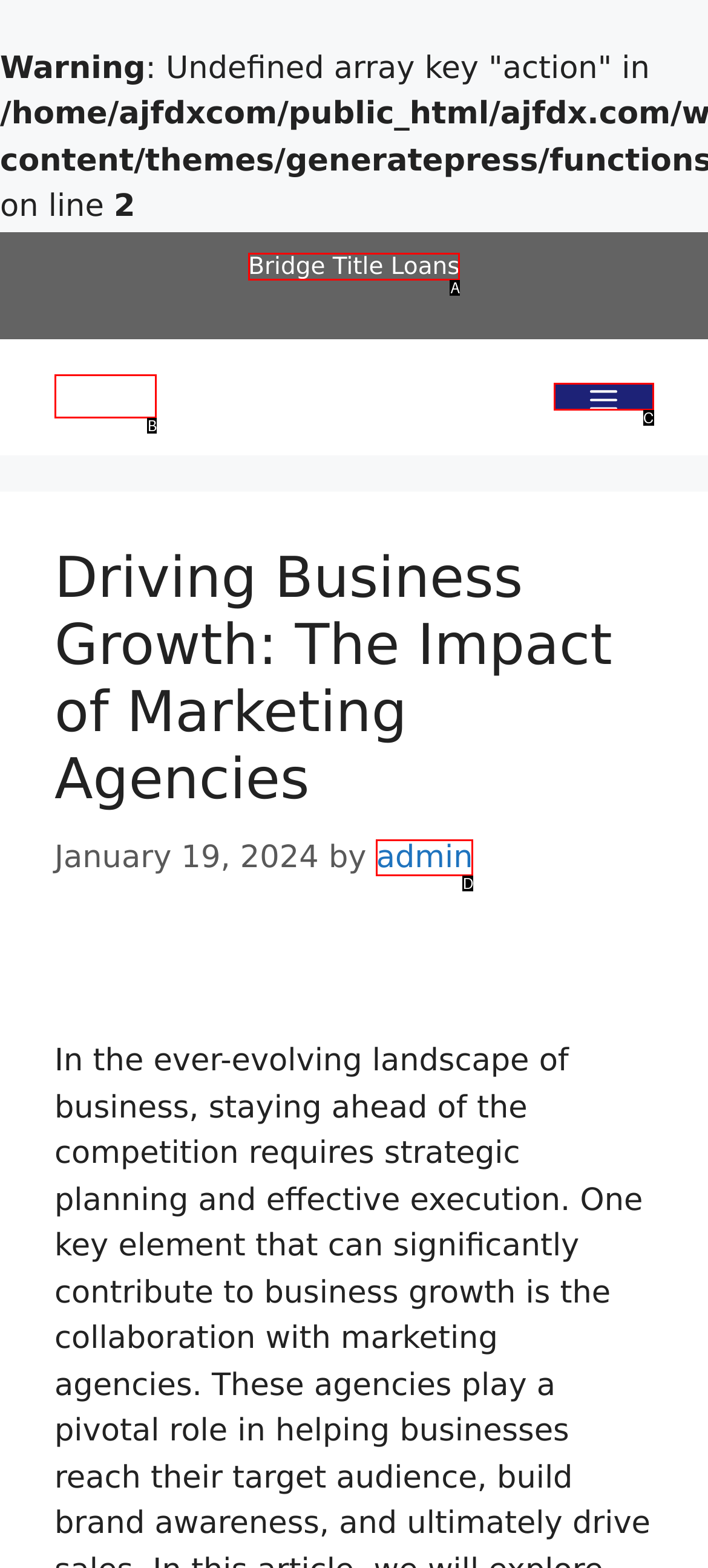Determine which option aligns with the description: Bridge Title Loans. Provide the letter of the chosen option directly.

A